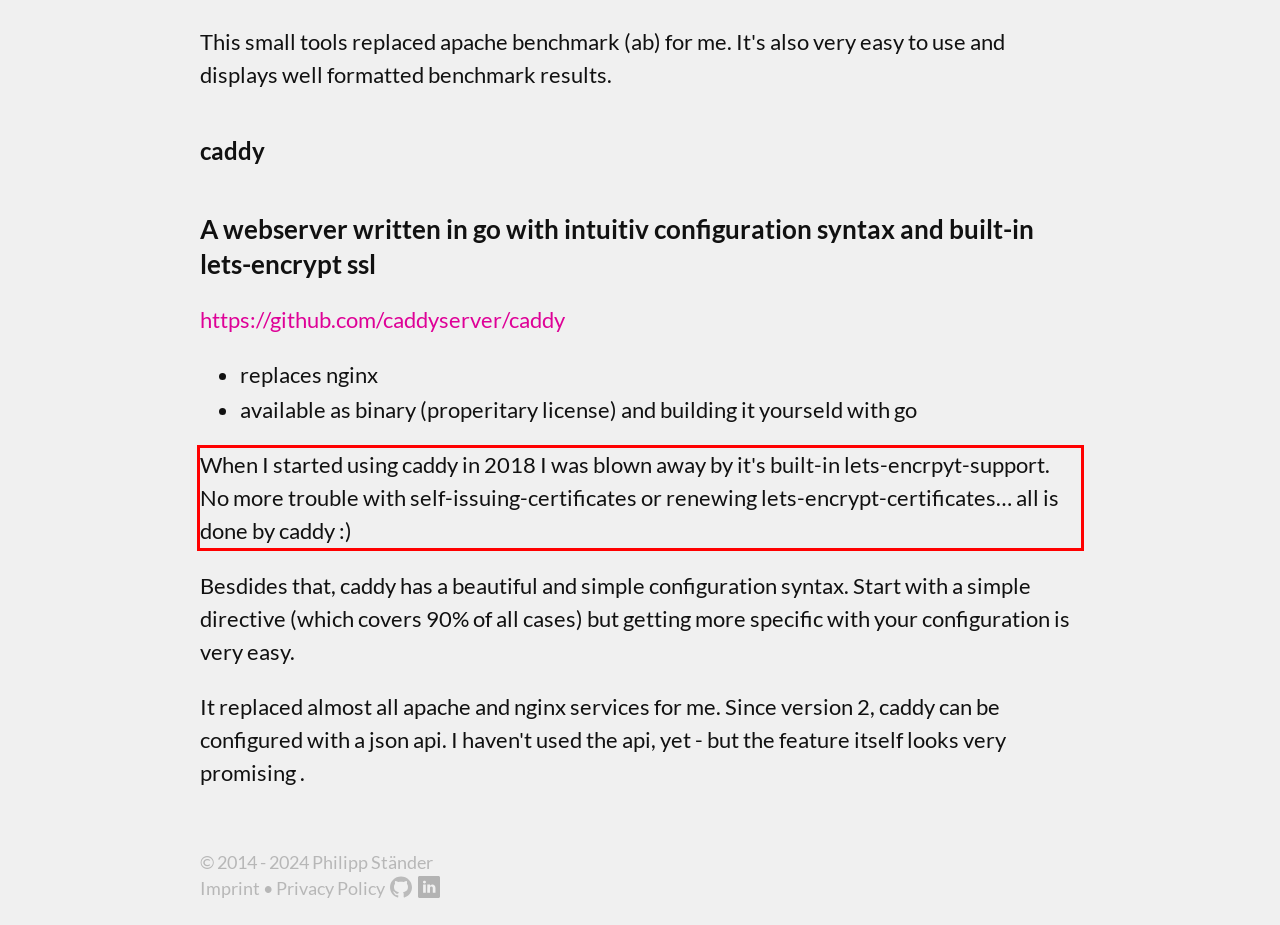Locate the red bounding box in the provided webpage screenshot and use OCR to determine the text content inside it.

When I started using caddy in 2018 I was blown away by it's built-in lets-encrpyt-support. No more trouble with self-issuing-certificates or renewing lets-encrypt-certificates… all is done by caddy :)